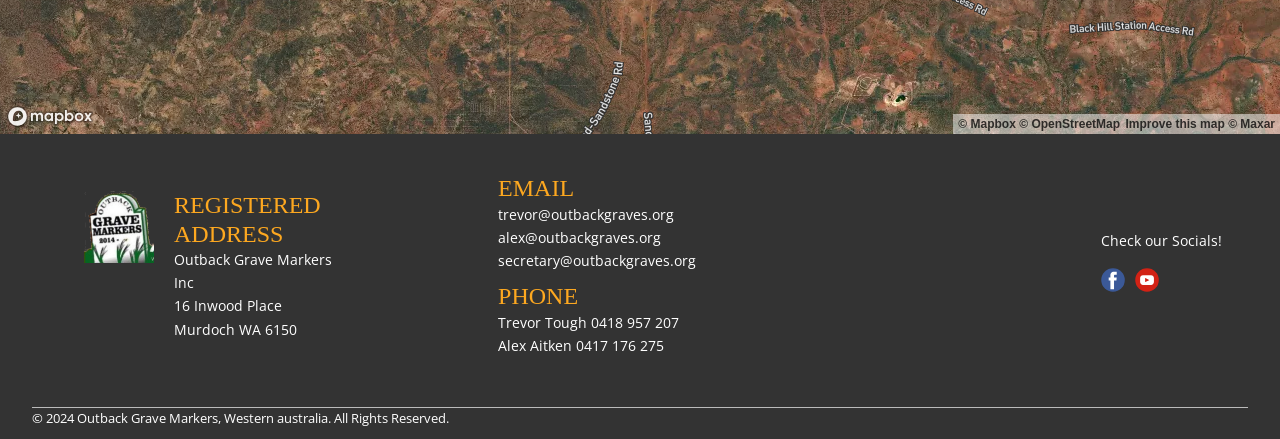Based on the element description, predict the bounding box coordinates (top-left x, top-left y, bottom-right x, bottom-right y) for the UI element in the screenshot: © OpenStreetMap

[0.796, 0.267, 0.875, 0.299]